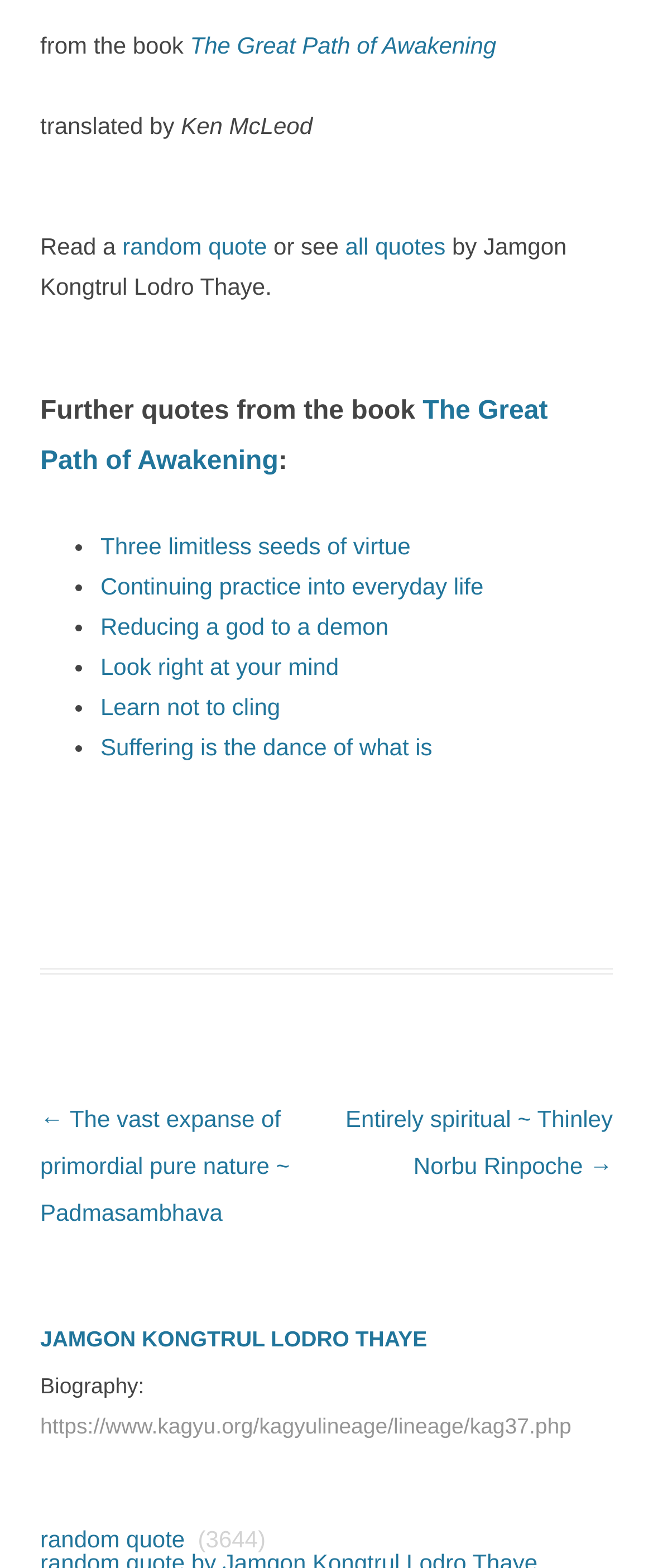Can you identify the bounding box coordinates of the clickable region needed to carry out this instruction: 'Read the quote 'Three limitless seeds of virtue''? The coordinates should be four float numbers within the range of 0 to 1, stated as [left, top, right, bottom].

[0.154, 0.34, 0.629, 0.357]